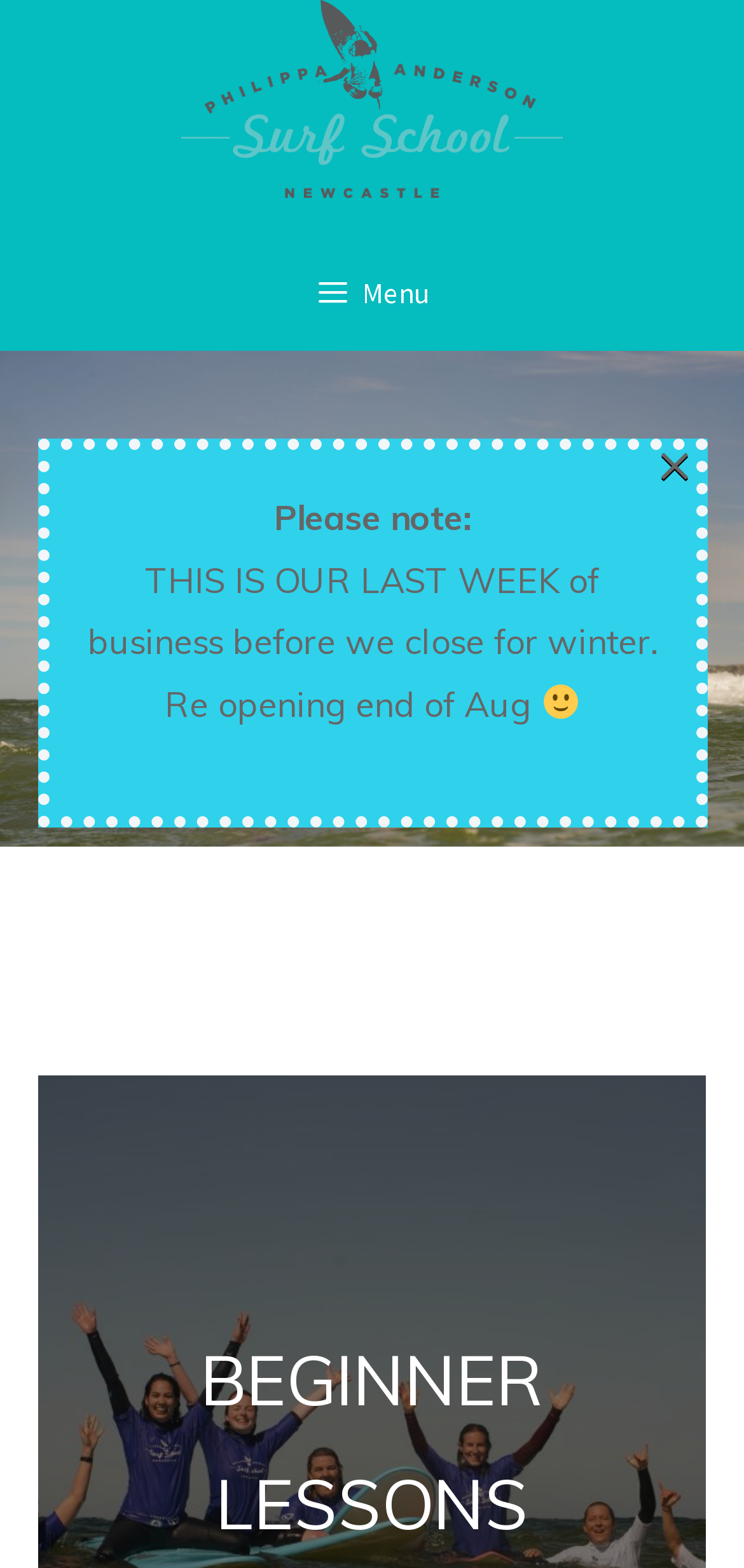Identify the bounding box coordinates for the UI element mentioned here: "×". Provide the coordinates as four float values between 0 and 1, i.e., [left, top, right, bottom].

[0.883, 0.286, 0.929, 0.305]